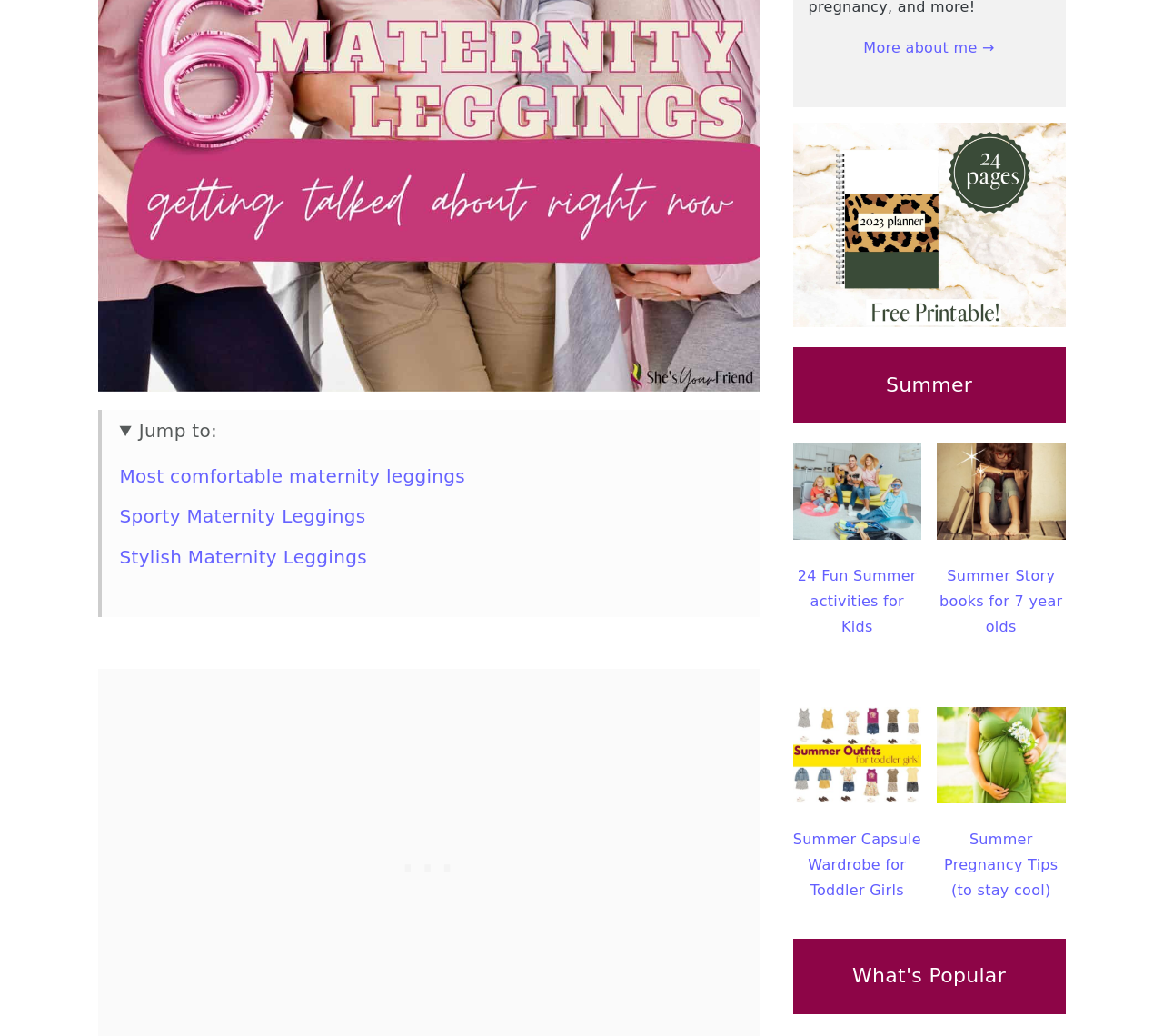From the webpage screenshot, identify the region described by Home. Provide the bounding box coordinates as (top-left x, top-left y, bottom-right x, bottom-right y), with each value being a floating point number between 0 and 1.

None